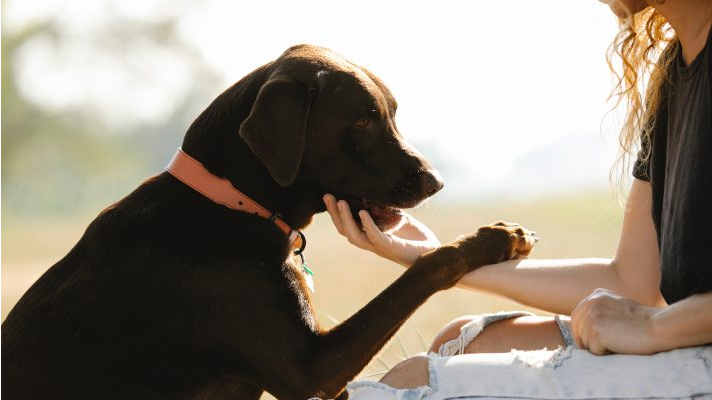Describe all the elements visible in the image meticulously.

The image captures a heartwarming moment between a dog and its owner, highlighting the bond and companionship they share. The dog, a medium-sized breed with a shiny, dark coat, is gently resting its paw on the owner's hand, showcasing trust and affection. The owner, dressed casually in a black shirt and distressed jeans, appears attentive and engaged, providing reassurance to their furry friend. The background is softly blurred, suggesting an outdoor setting bathed in warm, natural light, creating a serene atmosphere that emphasizes the joy of this interaction. This image beautifully embodies the theme of nutritional care for pets, underscoring the importance of nurturing not just with food but also through love and companionship.